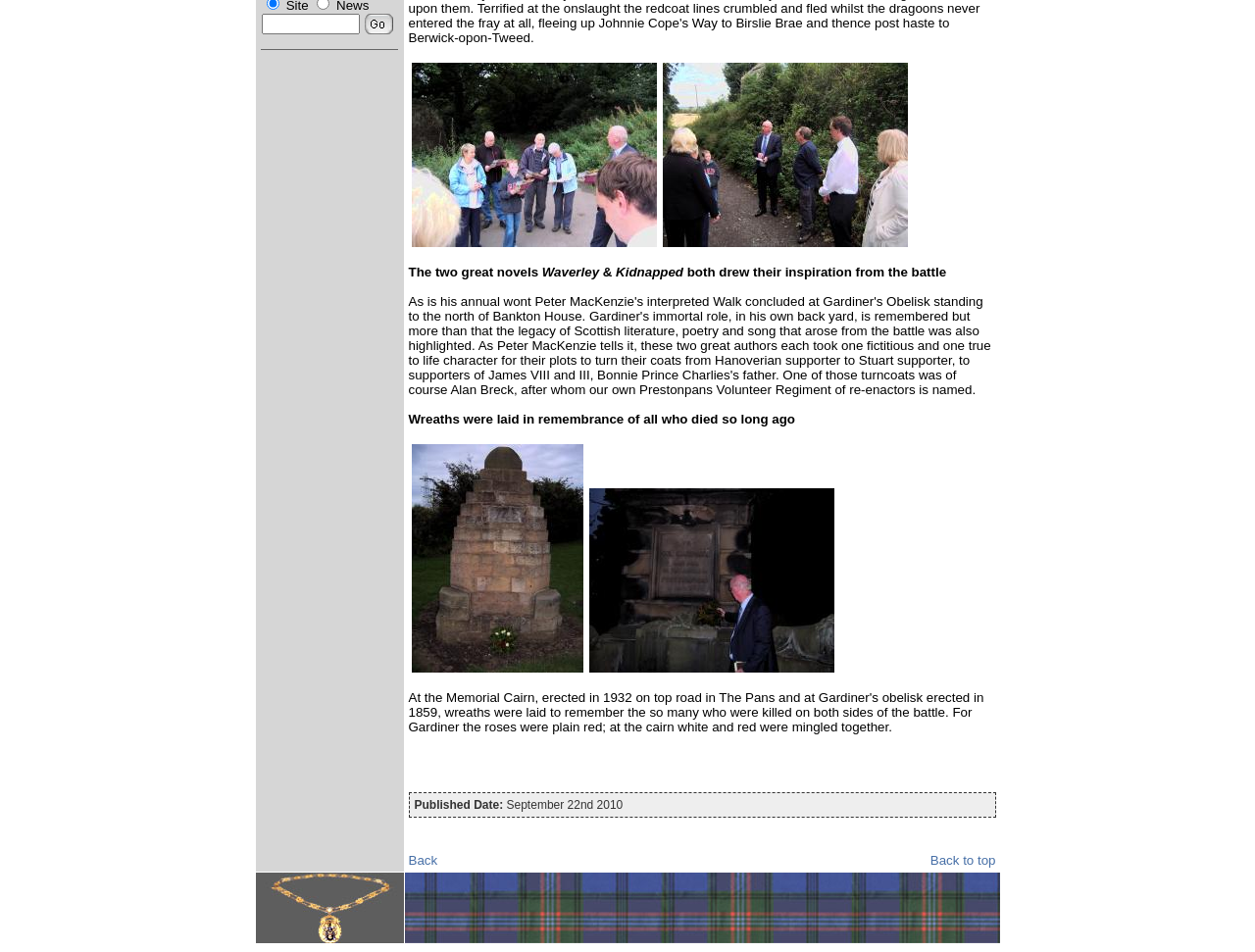Given the webpage screenshot and the description, determine the bounding box coordinates (top-left x, top-left y, bottom-right x, bottom-right y) that define the location of the UI element matching this description: parent_node: Search name="query"

[0.209, 0.014, 0.287, 0.036]